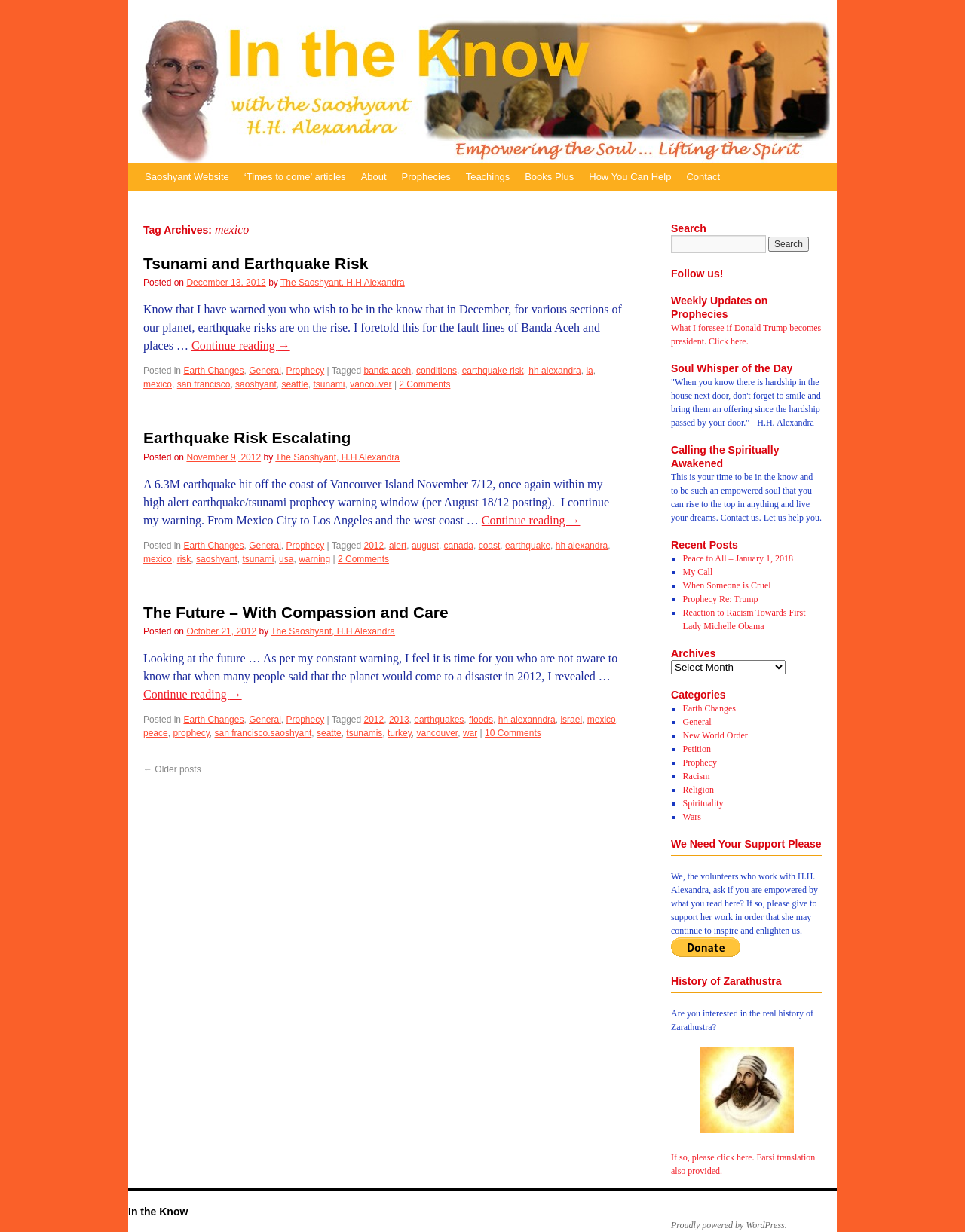Identify the bounding box of the UI element that matches this description: "banda aceh".

[0.377, 0.297, 0.426, 0.305]